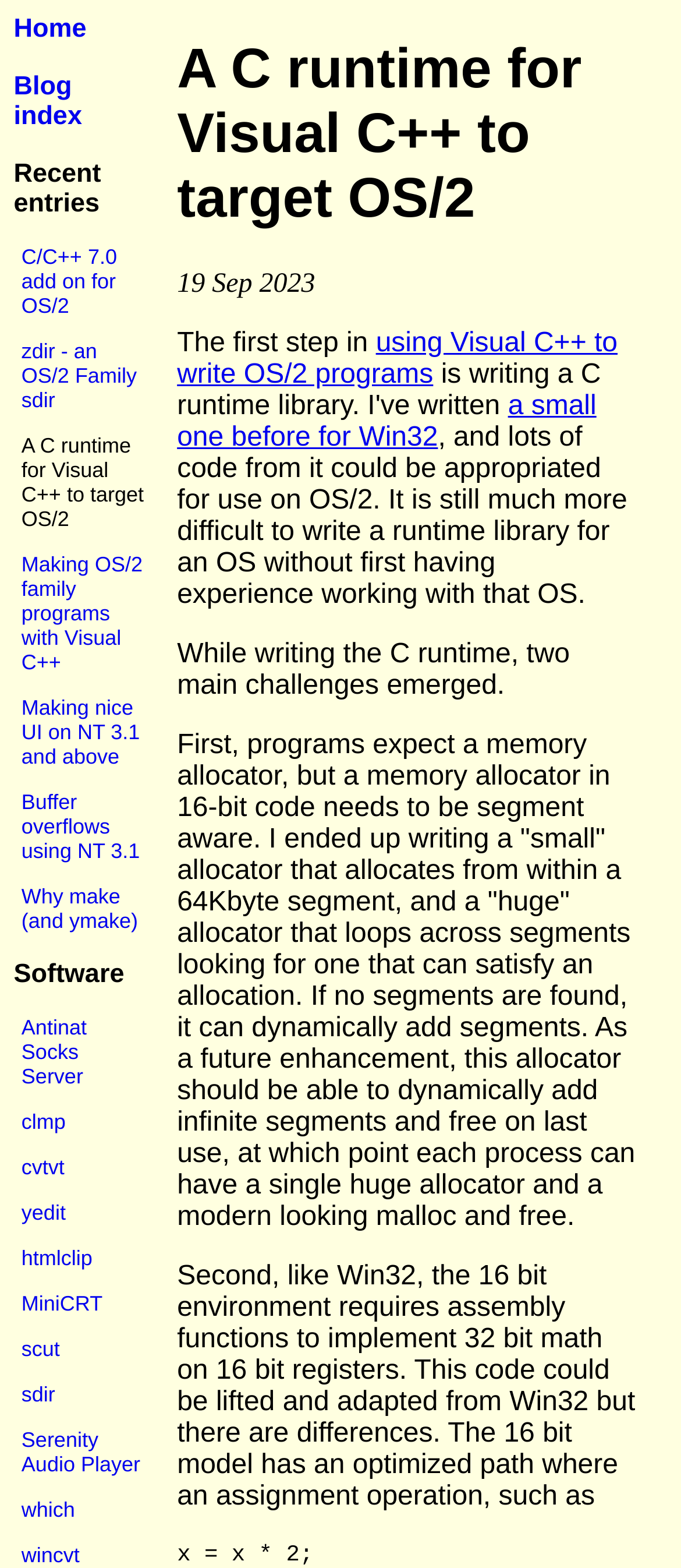Answer briefly with one word or phrase:
What is the purpose of the C runtime library?

To target OS/2